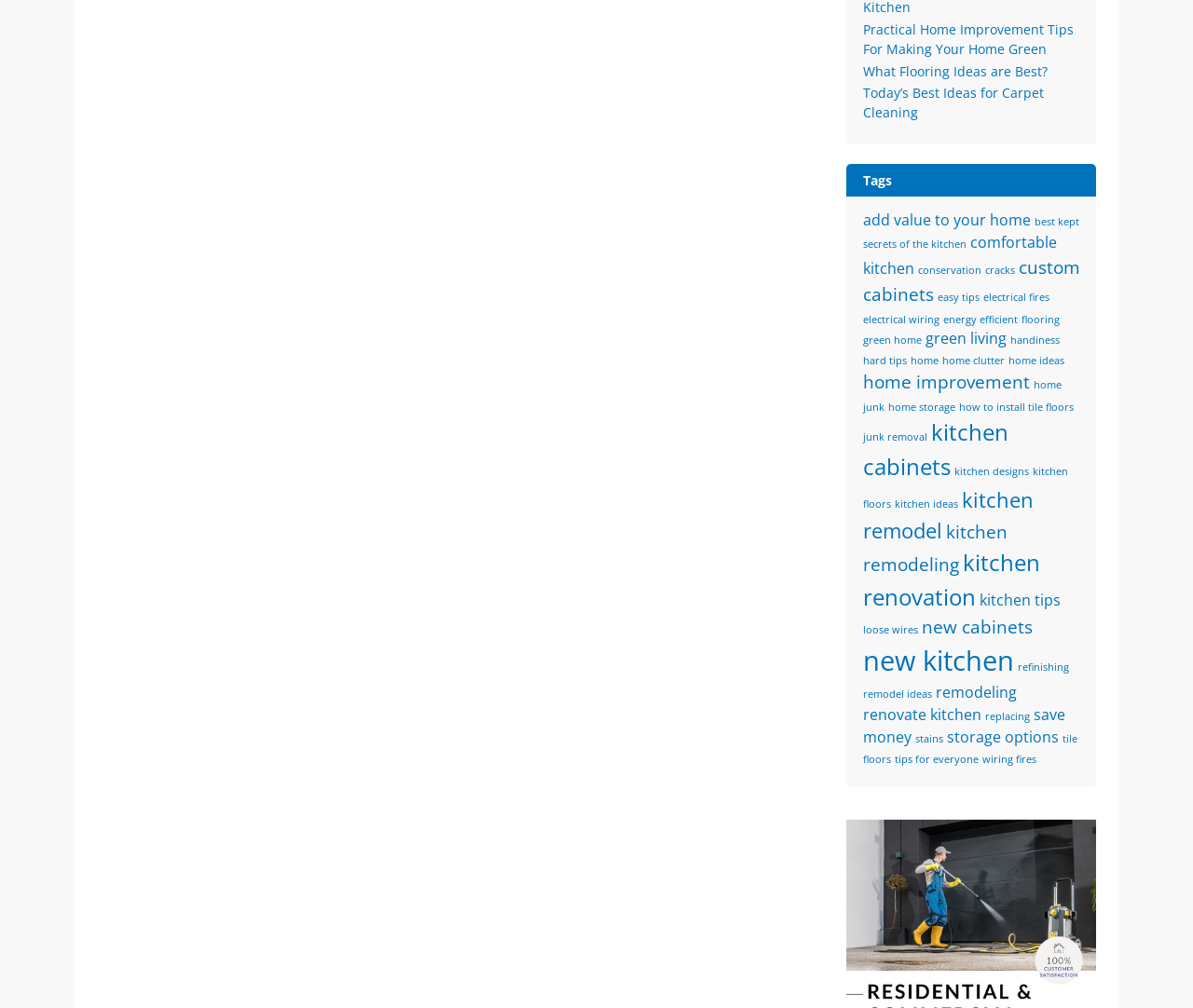Respond to the question below with a concise word or phrase:
How many items are related to kitchen renovation?

5